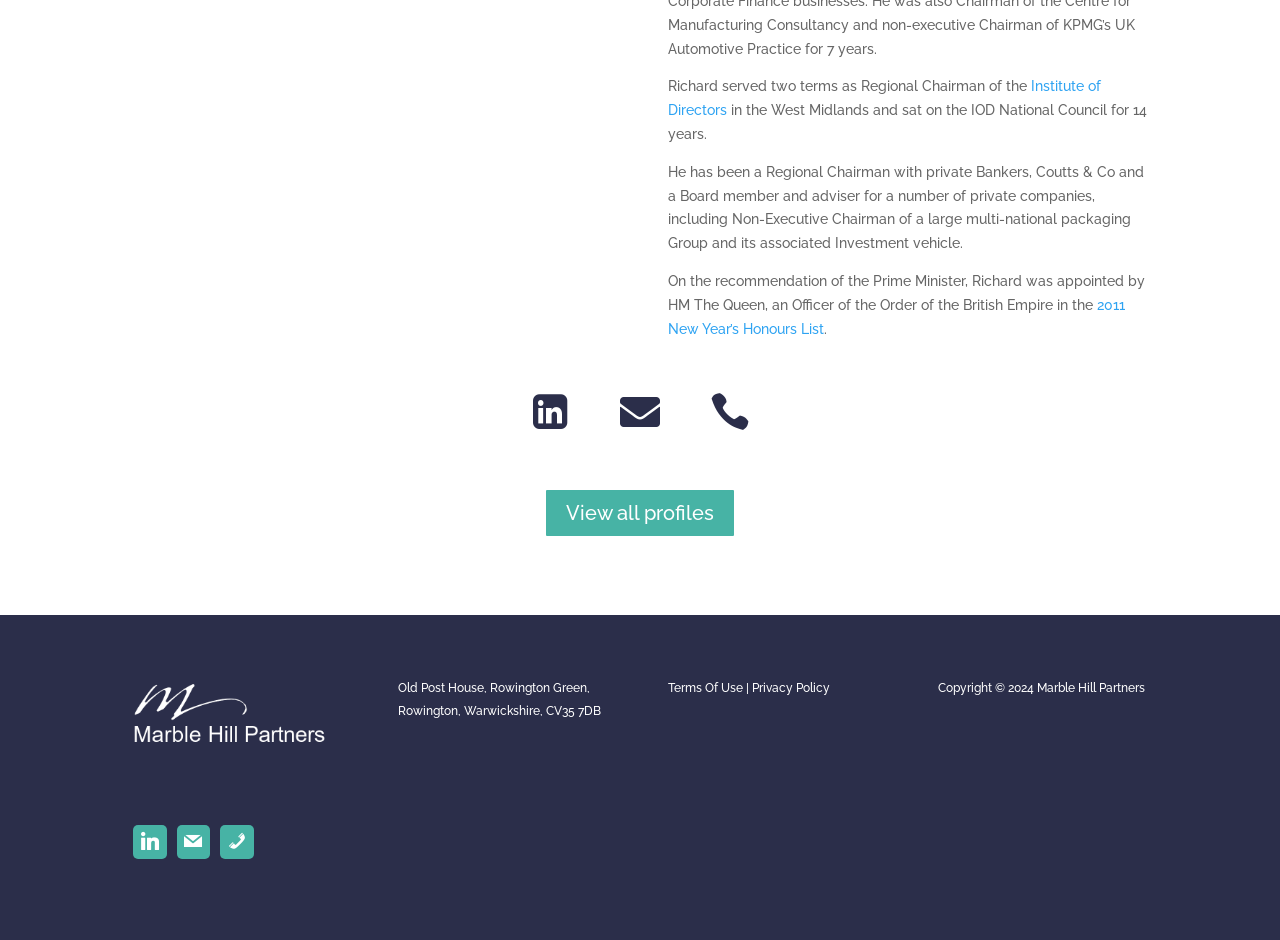Return the bounding box coordinates of the UI element that corresponds to this description: "title="Mail"". The coordinates must be given as four float numbers in the range of 0 and 1, [left, top, right, bottom].

[0.134, 0.872, 0.168, 0.919]